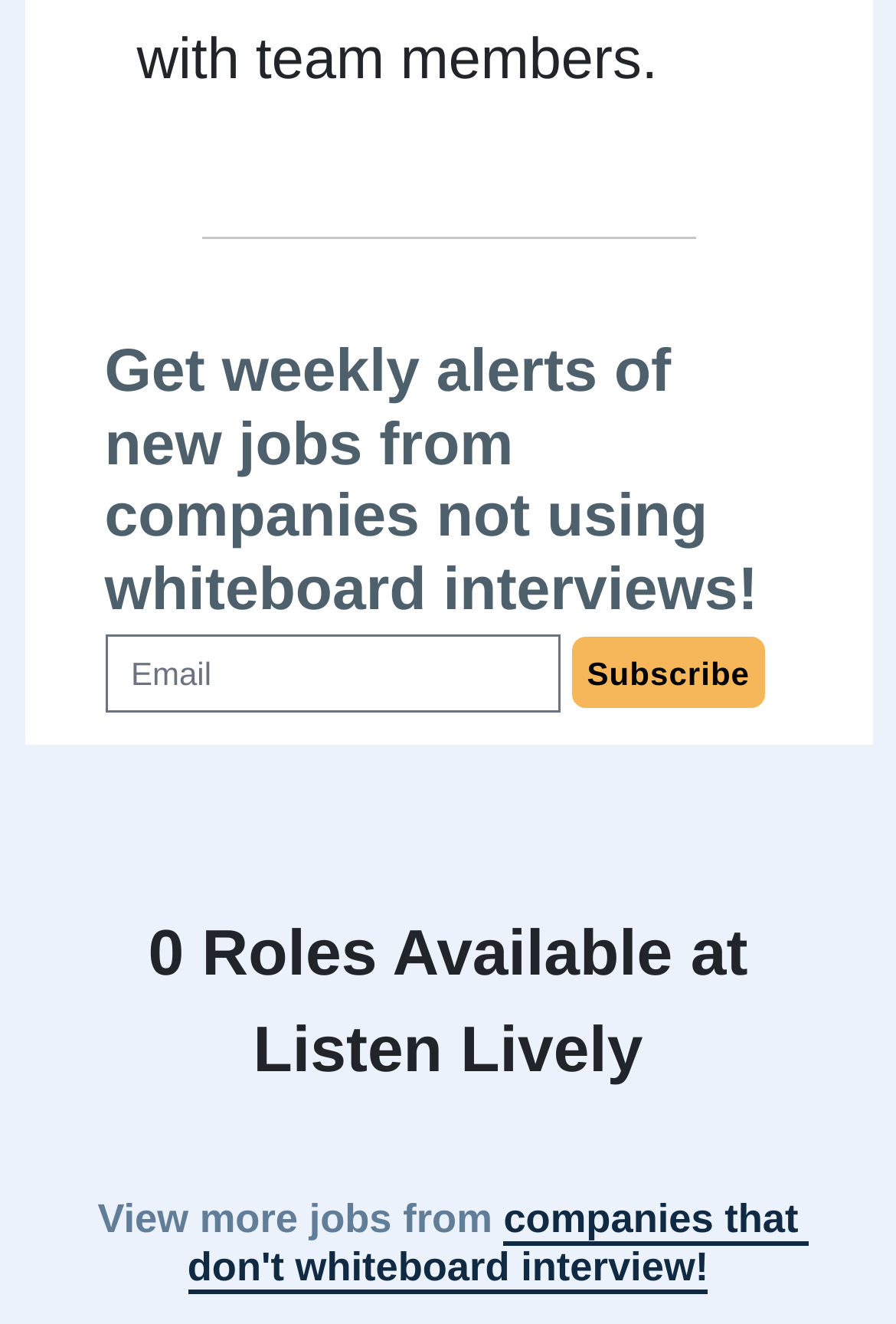How many headings are there on the webpage?
Please answer the question with a detailed and comprehensive explanation.

There are two headings on the webpage, one with the text '0 Roles Available at Listen Lively' and another with the text 'View more jobs from companies that don't whiteboard interview!'.